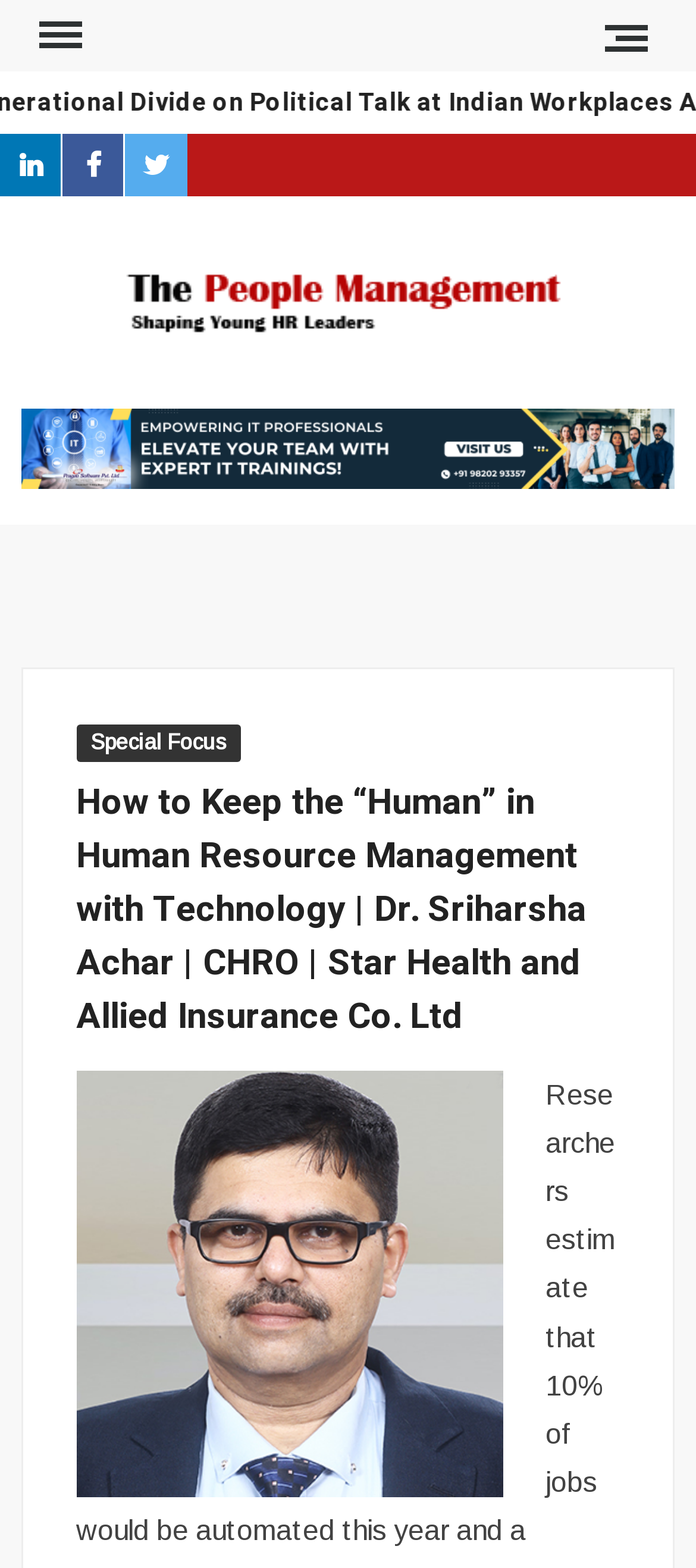Show the bounding box coordinates for the element that needs to be clicked to execute the following instruction: "Read the Special Focus section". Provide the coordinates in the form of four float numbers between 0 and 1, i.e., [left, top, right, bottom].

[0.109, 0.462, 0.345, 0.486]